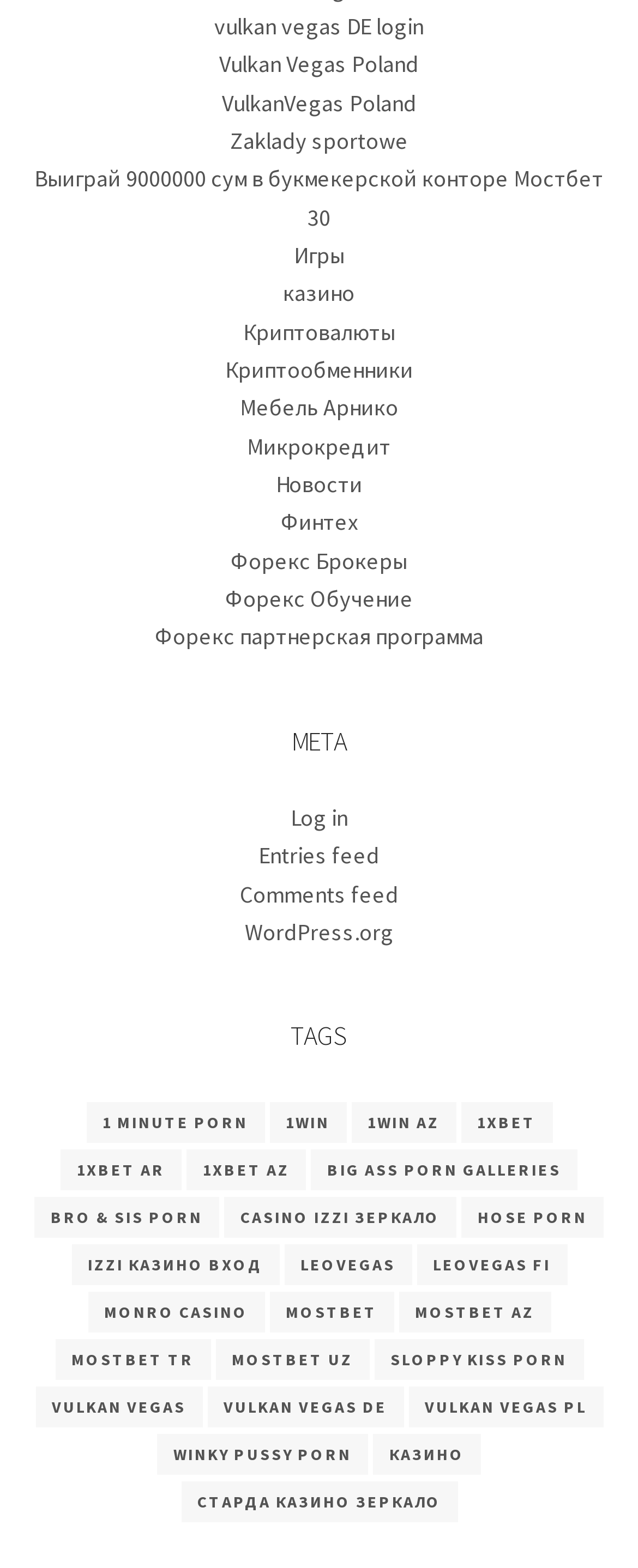Please determine the bounding box coordinates for the element that should be clicked to follow these instructions: "Click on the 'logged in' link".

None